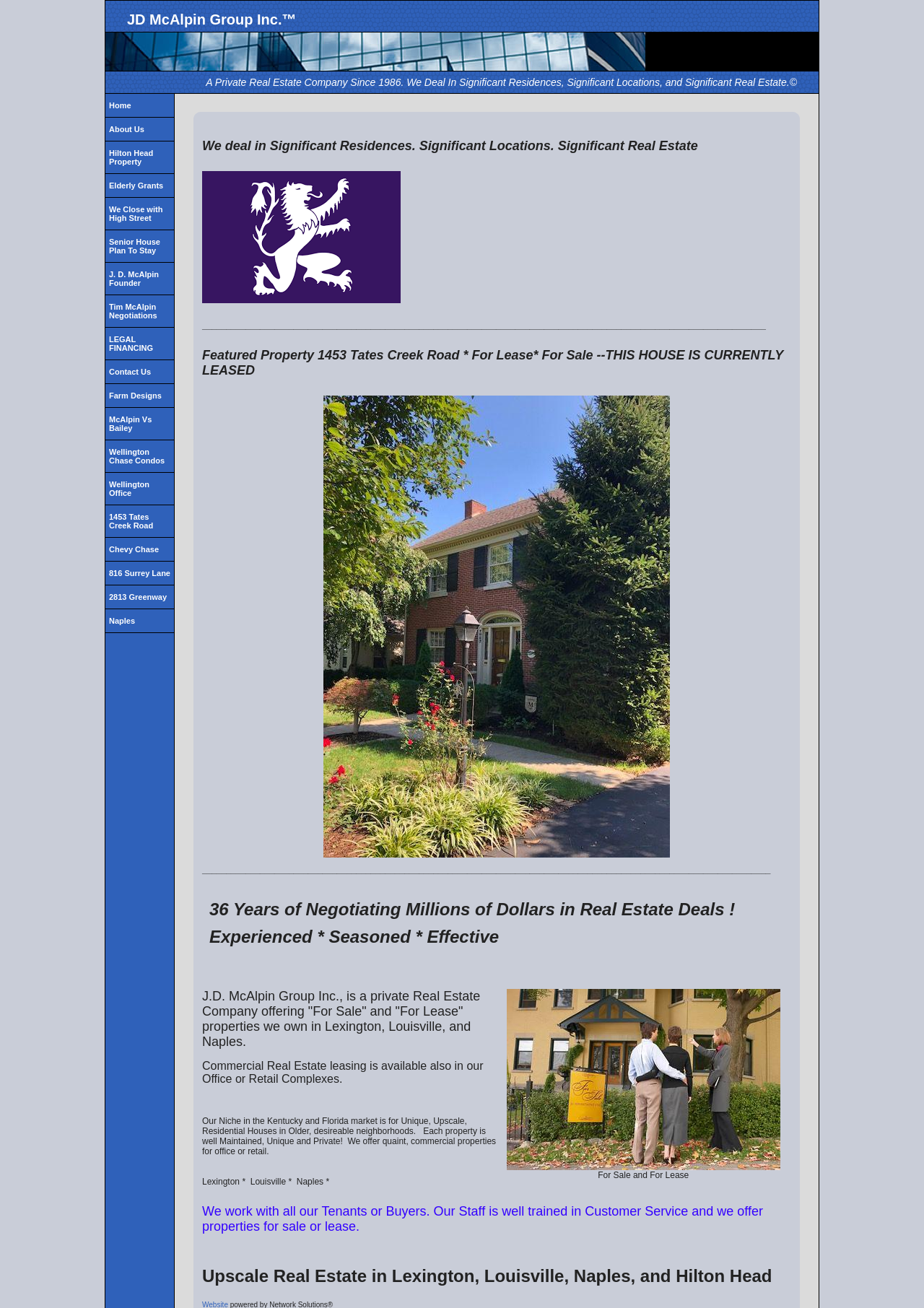Please specify the bounding box coordinates of the area that should be clicked to accomplish the following instruction: "Click Home". The coordinates should consist of four float numbers between 0 and 1, i.e., [left, top, right, bottom].

[0.114, 0.071, 0.188, 0.089]